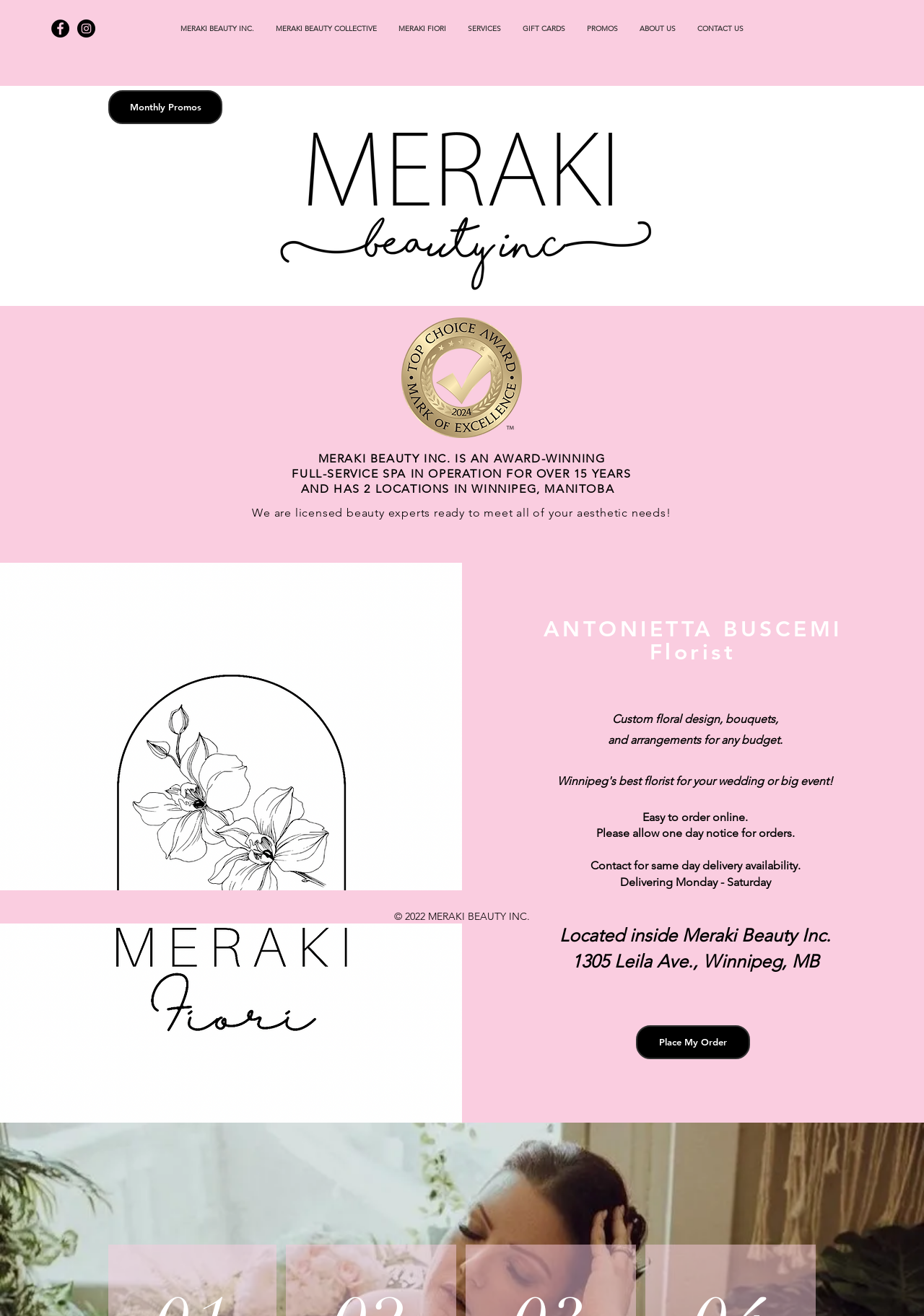Using the provided description: "ABOUT US", find the bounding box coordinates of the corresponding UI element. The output should be four float numbers between 0 and 1, in the format [left, top, right, bottom].

[0.68, 0.013, 0.743, 0.031]